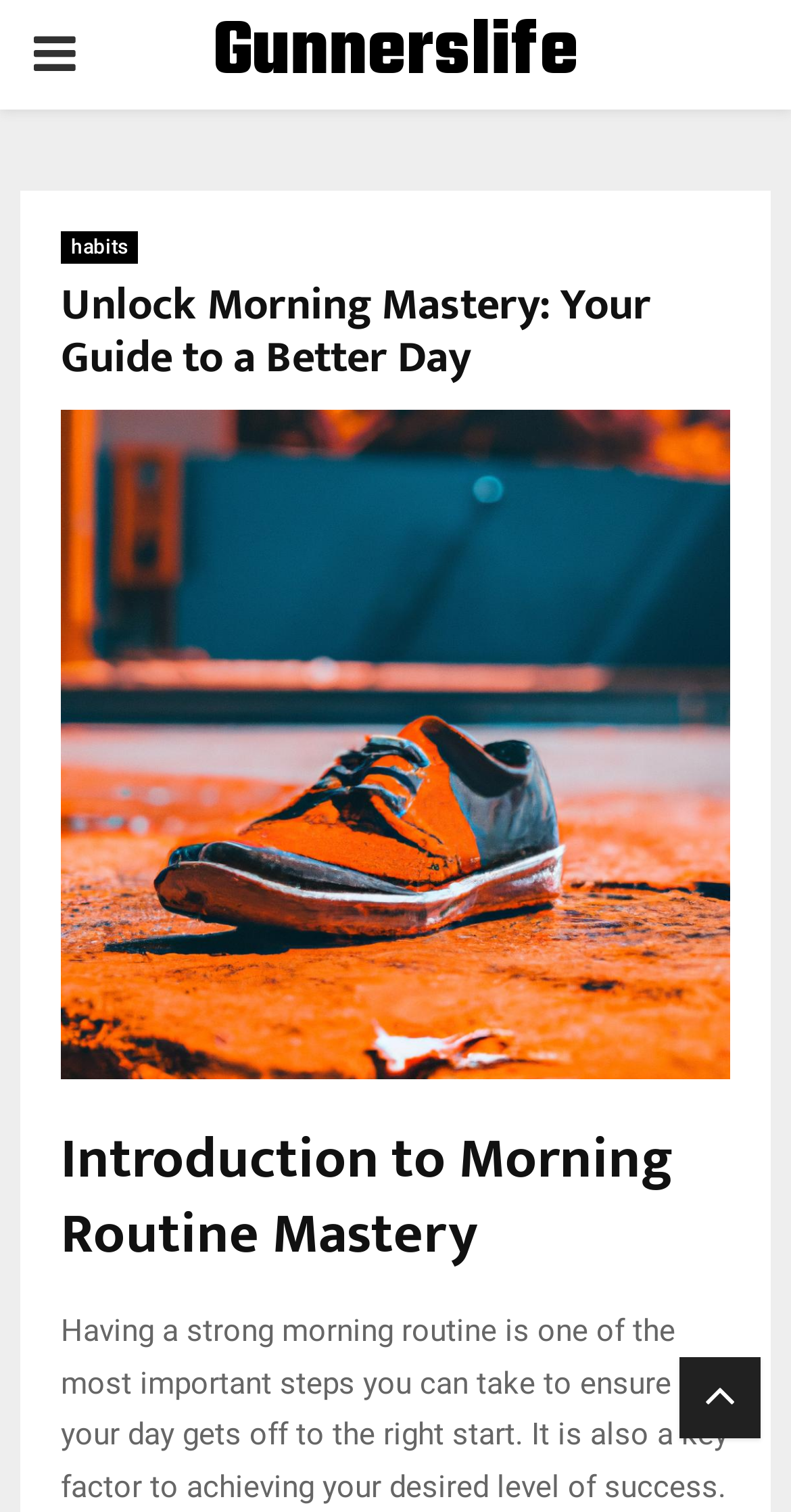Carefully examine the image and provide an in-depth answer to the question: What is the name of the website's author or owner?

The link 'Gunnerslife' is located at the top of the webpage, suggesting that it is the name of the website's author or owner.